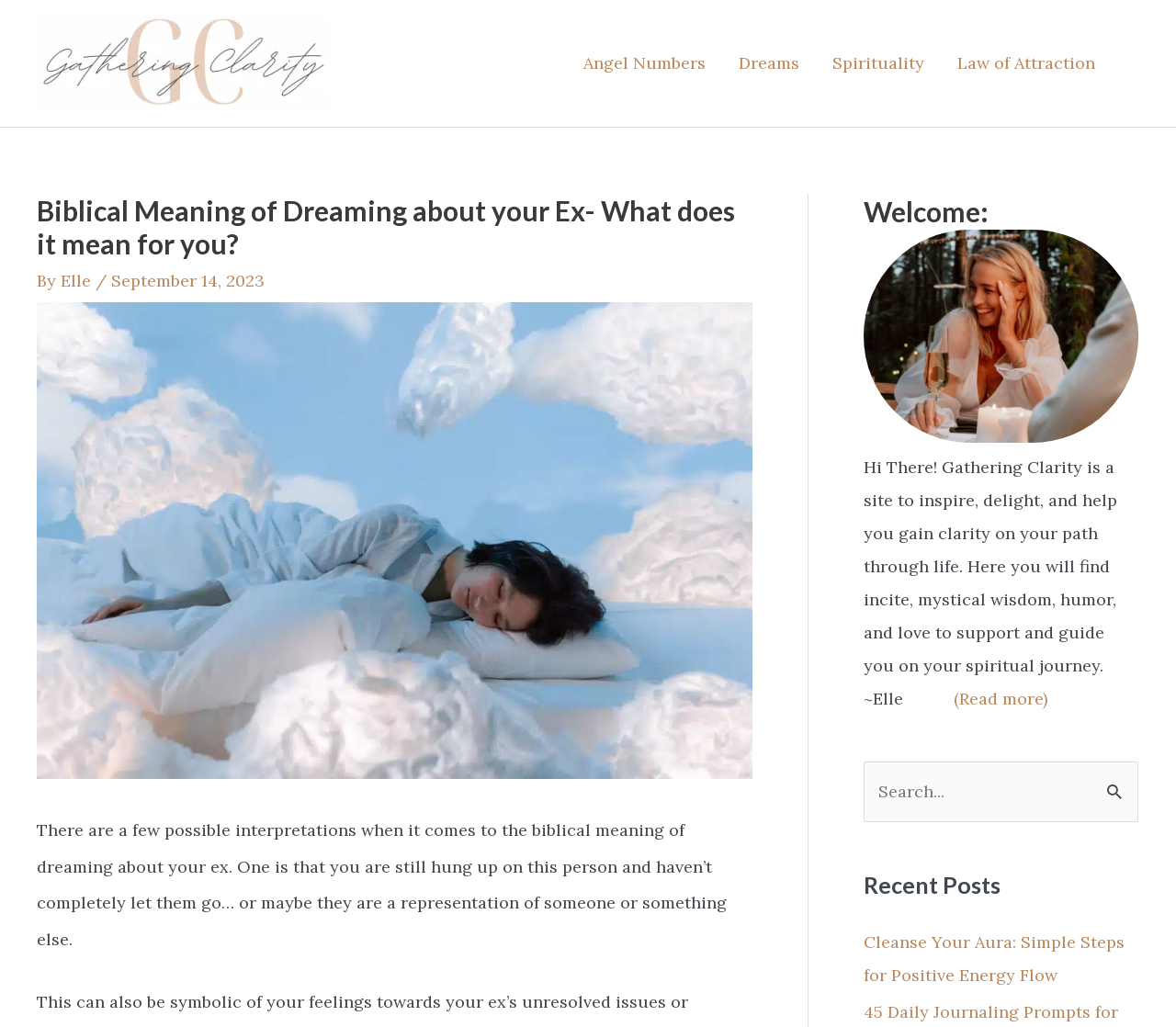Explain in detail what is displayed on the webpage.

The webpage is about the biblical meaning of dreaming about your ex, with the main title "Biblical Meaning of Dreaming about your Ex- What does it mean for you?" situated at the top center of the page. Below the title, there is a brief description of the article's author, "Elle", and the date of publication, "September 14, 2023". 

To the left of the title, there is a logo image of "Gathering Clarity" with a link to the website's homepage. Above the logo, there is a navigation menu with links to other sections of the website, including "Angel Numbers", "Dreams", "Spirituality", and "Law of Attraction".

The main content of the article starts below the title, with a large image related to the topic of dreaming about your ex. The article text explains that there are a few possible interpretations of such dreams, including being hung up on the ex or the ex representing someone or something else.

On the right side of the page, there are three sections. The top section is a welcome message from the website's author, Elle, with a brief description of the website's purpose and a link to read more. Below the welcome message, there is a search box with a button to search for specific topics on the website. The bottom section displays recent posts on the website, with a link to an article titled "Cleanse Your Aura: Simple Steps for Positive Energy Flow".